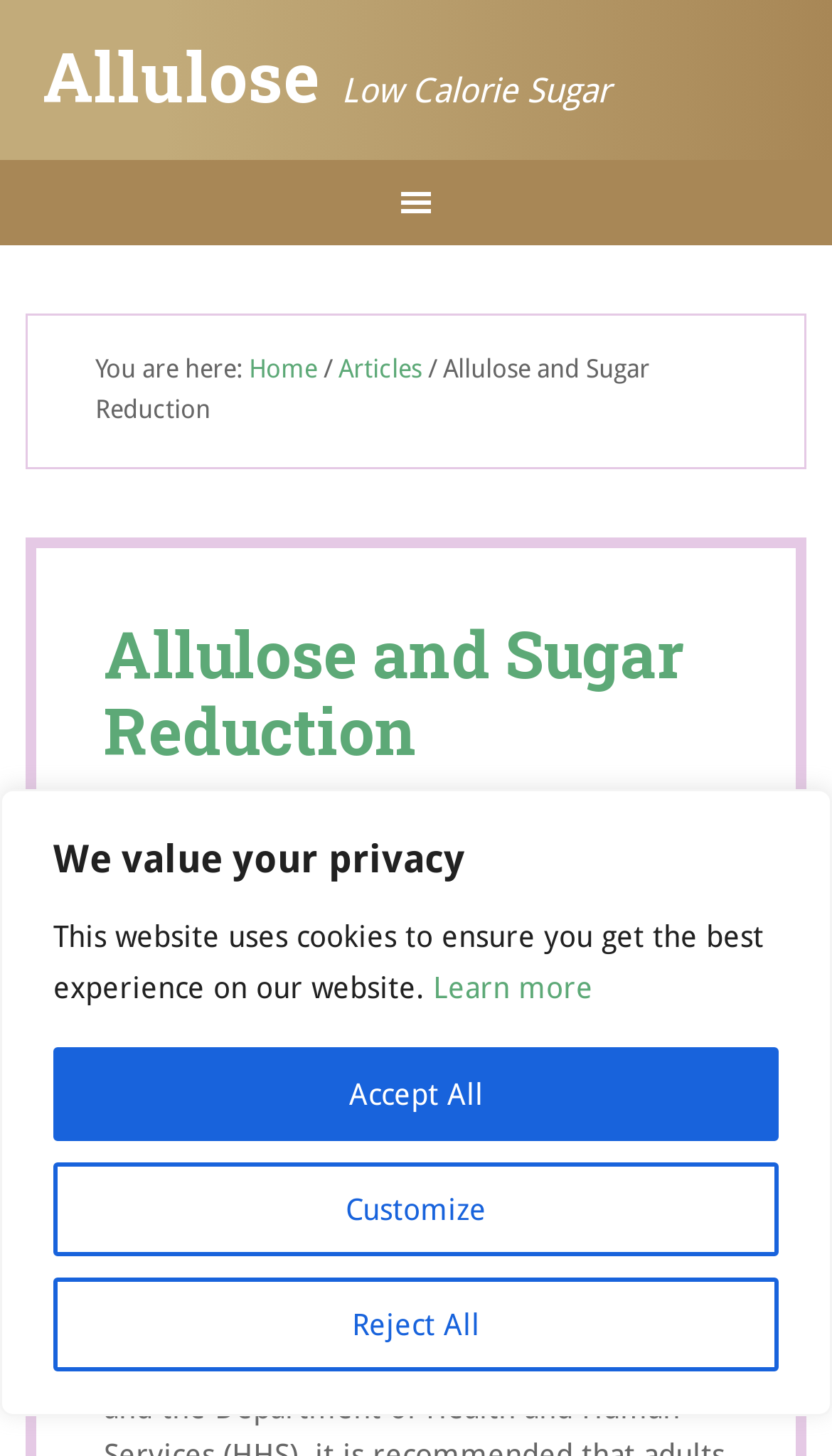Please predict the bounding box coordinates (top-left x, top-left y, bottom-right x, bottom-right y) for the UI element in the screenshot that fits the description: Learn more

[0.521, 0.667, 0.713, 0.69]